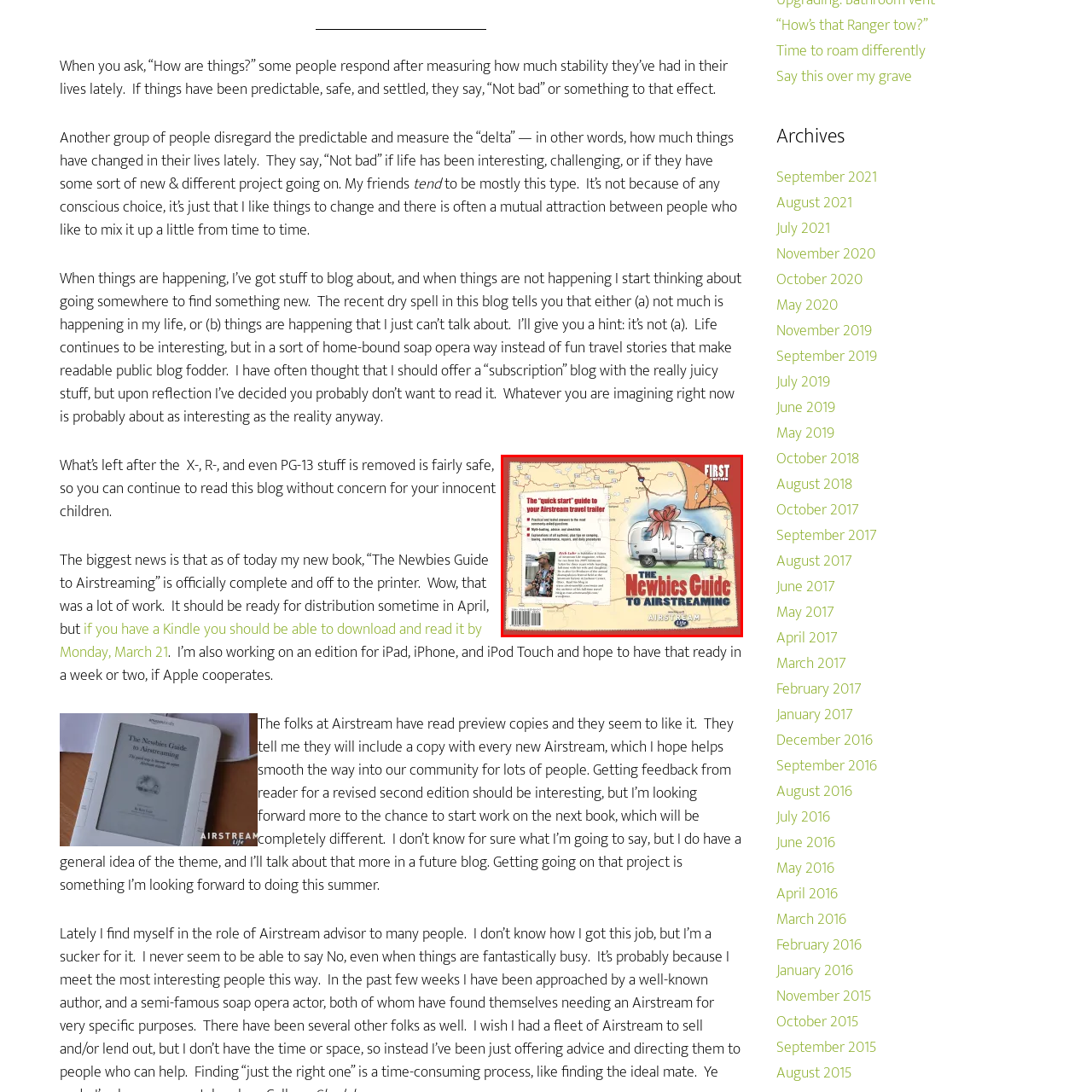Examine the section enclosed by the red box and give a brief answer to the question: What is the background of the image?

A map